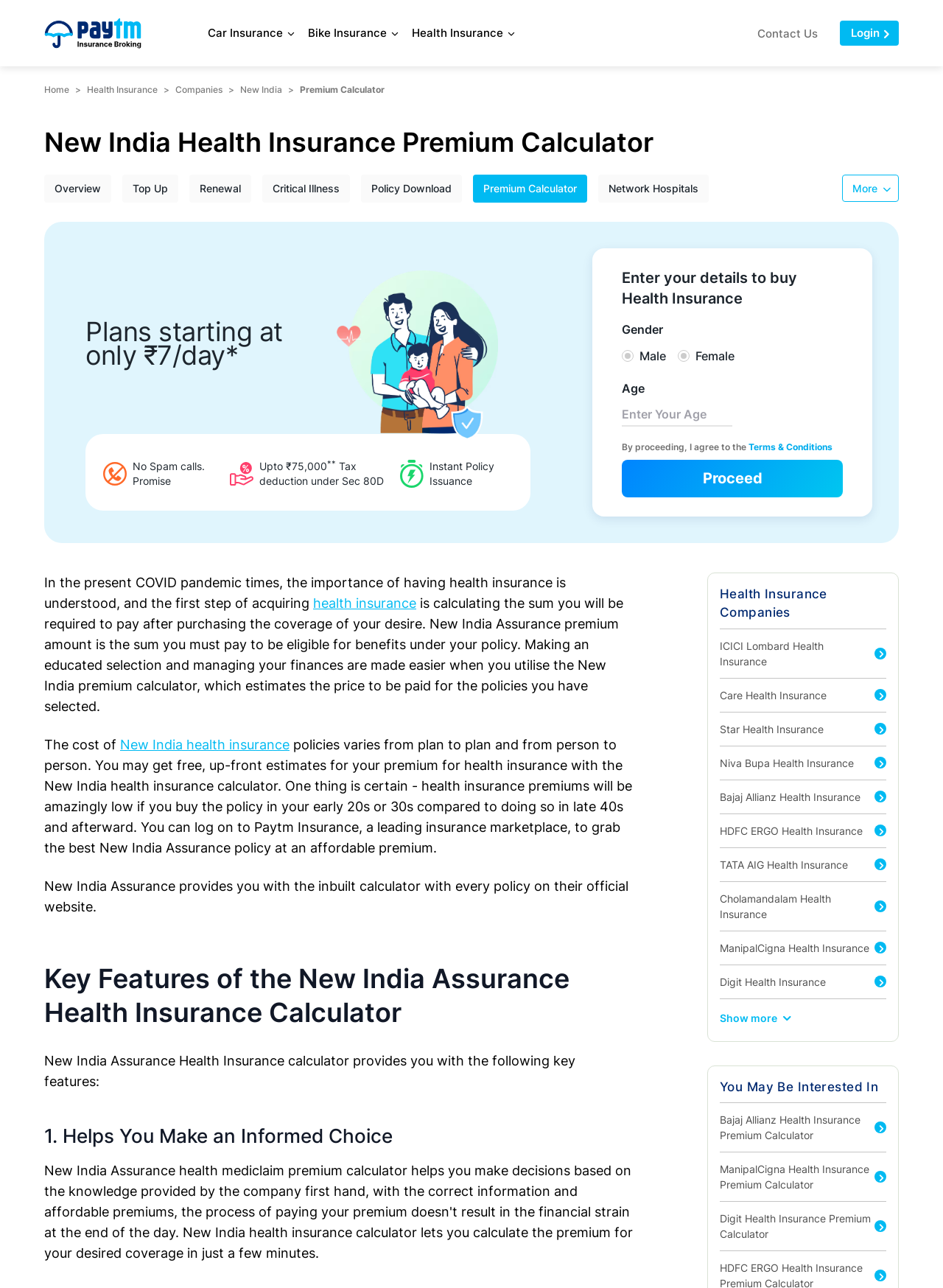Identify the bounding box coordinates for the region to click in order to carry out this instruction: "Click the link 'Replacing A Car Battery In A Ford Vehicle: A Comprehensive Guide'". Provide the coordinates using four float numbers between 0 and 1, formatted as [left, top, right, bottom].

None